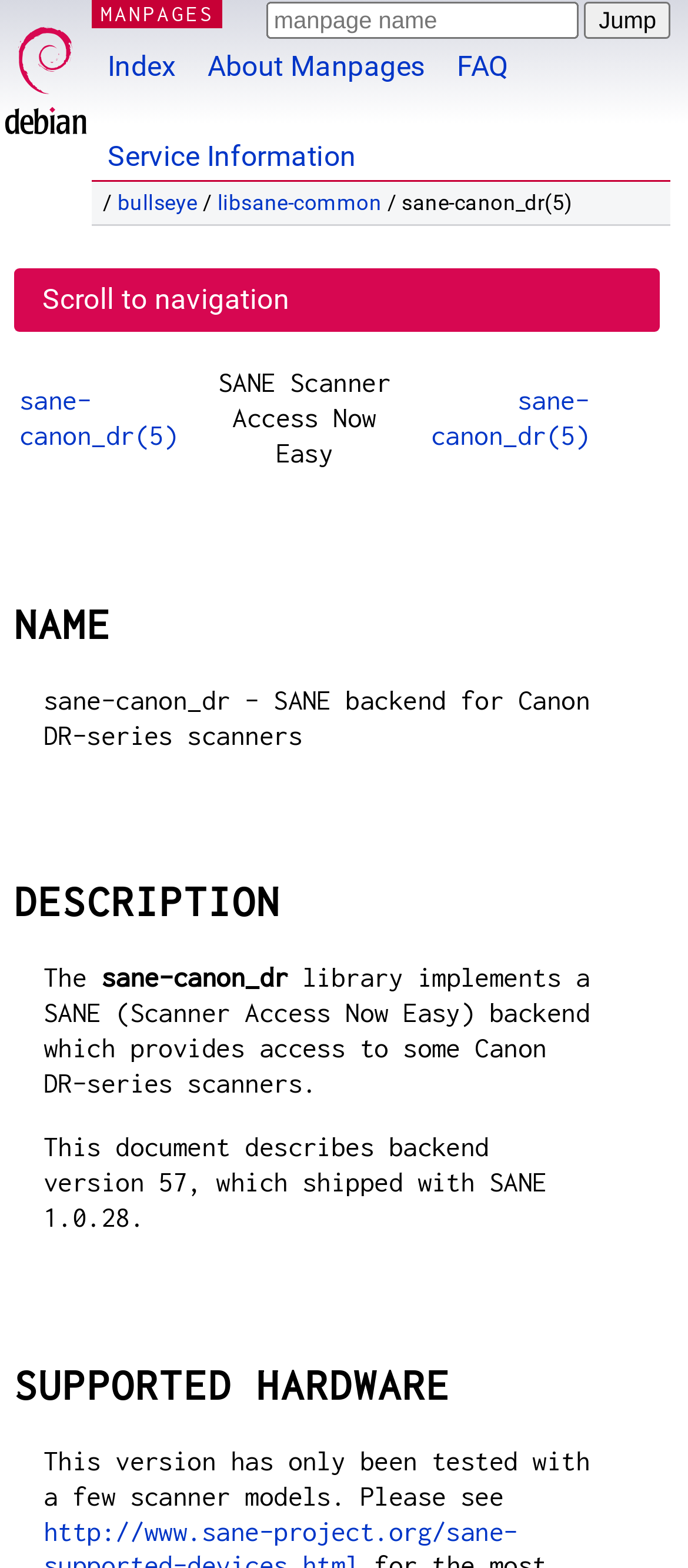Locate the bounding box coordinates of the clickable element to fulfill the following instruction: "View the Index page". Provide the coordinates as four float numbers between 0 and 1 in the format [left, top, right, bottom].

[0.133, 0.0, 0.279, 0.058]